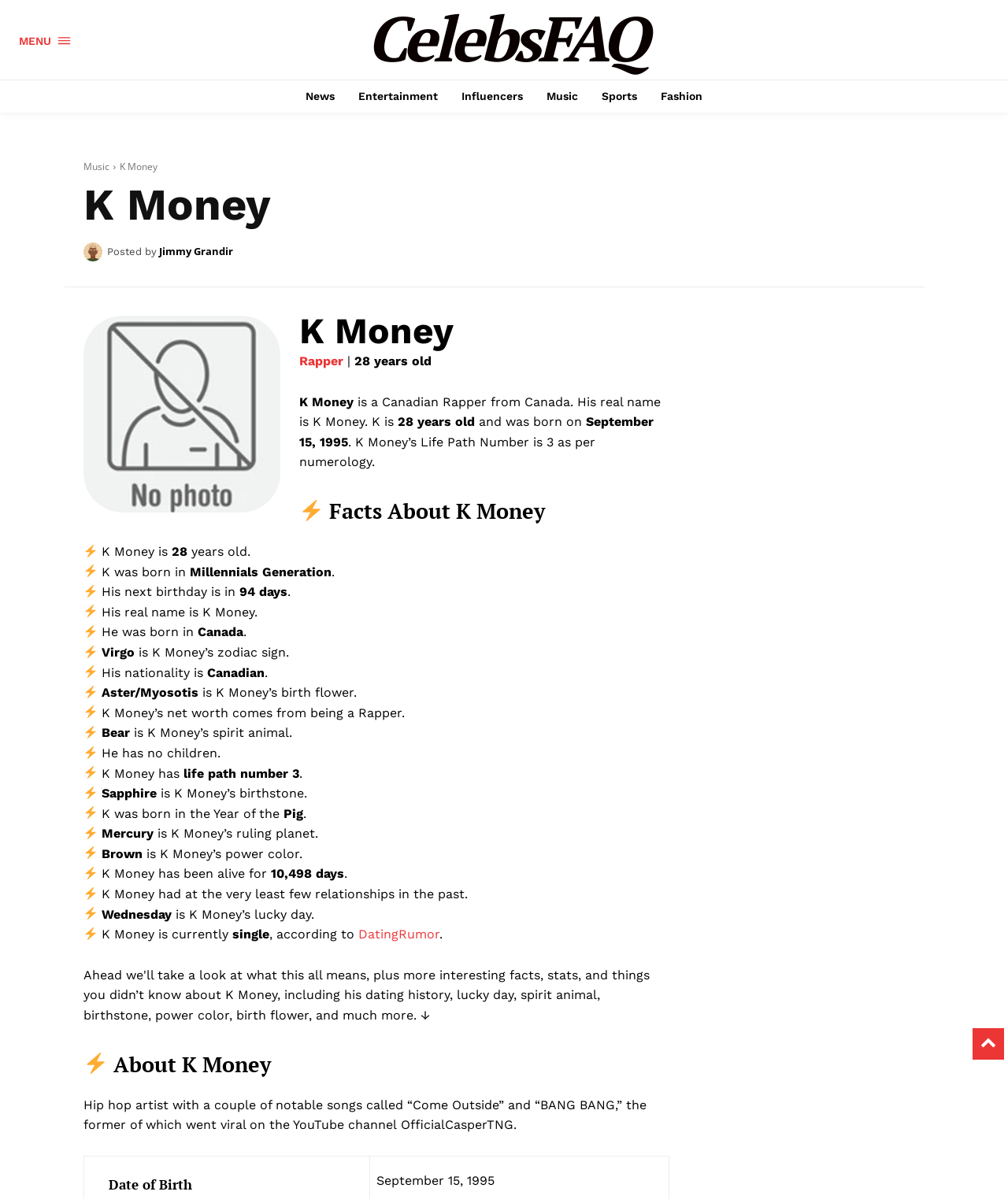Determine the bounding box of the UI component based on this description: "parent_node: Posted by title="Jimmy Grandir"". The bounding box coordinates should be four float values between 0 and 1, i.e., [left, top, right, bottom].

[0.083, 0.202, 0.106, 0.218]